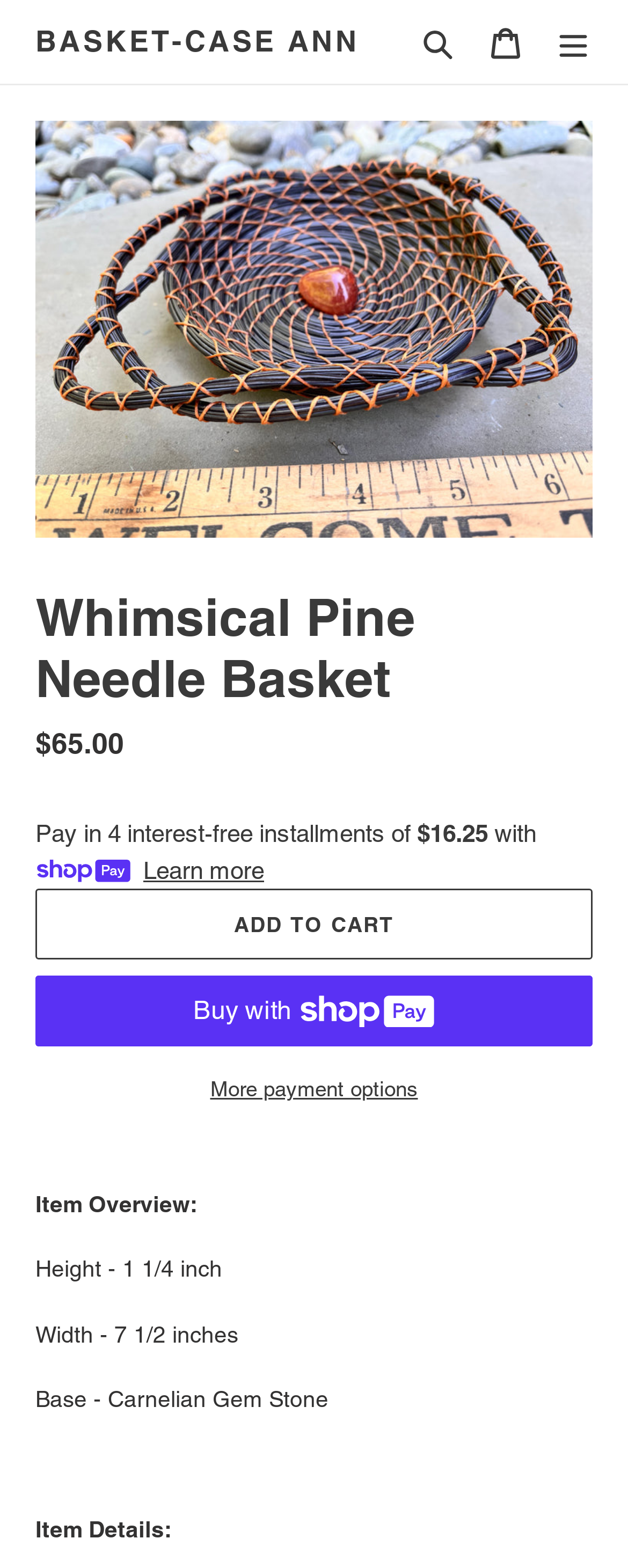Specify the bounding box coordinates of the element's region that should be clicked to achieve the following instruction: "go to our services". The bounding box coordinates consist of four float numbers between 0 and 1, in the format [left, top, right, bottom].

None